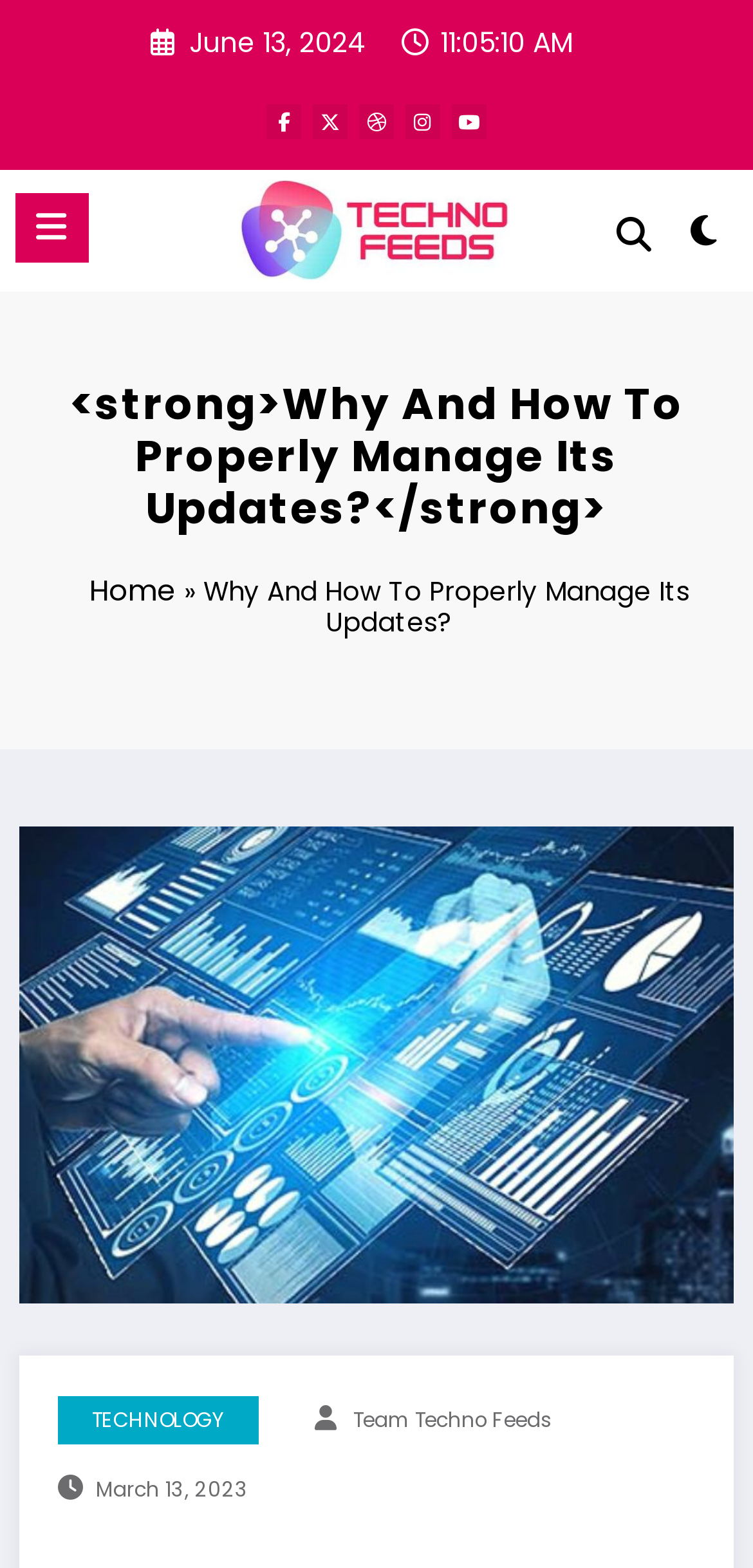Summarize the webpage comprehensively, mentioning all visible components.

The webpage appears to be an article or blog post discussing the importance of properly managing updates for digital devices and software. At the top, there is a date "June 13, 2024" and a row of five social media icons. Below this, there is a logo for "TechnoFeeds" with a link to the homepage. 

To the right of the logo, there is a menu button and a search icon. The main heading of the article, "Why And How To Properly Manage Its Updates?" is prominently displayed in a large font size. 

Below the heading, there is a horizontal navigation menu with a link to the "Home" page. The main content of the article is accompanied by a large image related to the topic, taking up most of the page's width. 

At the bottom of the page, there are three links: one to a "TECHNOLOGY" category, another to "Team Techno Feeds", and a third to an older article dated "March 13, 2023".